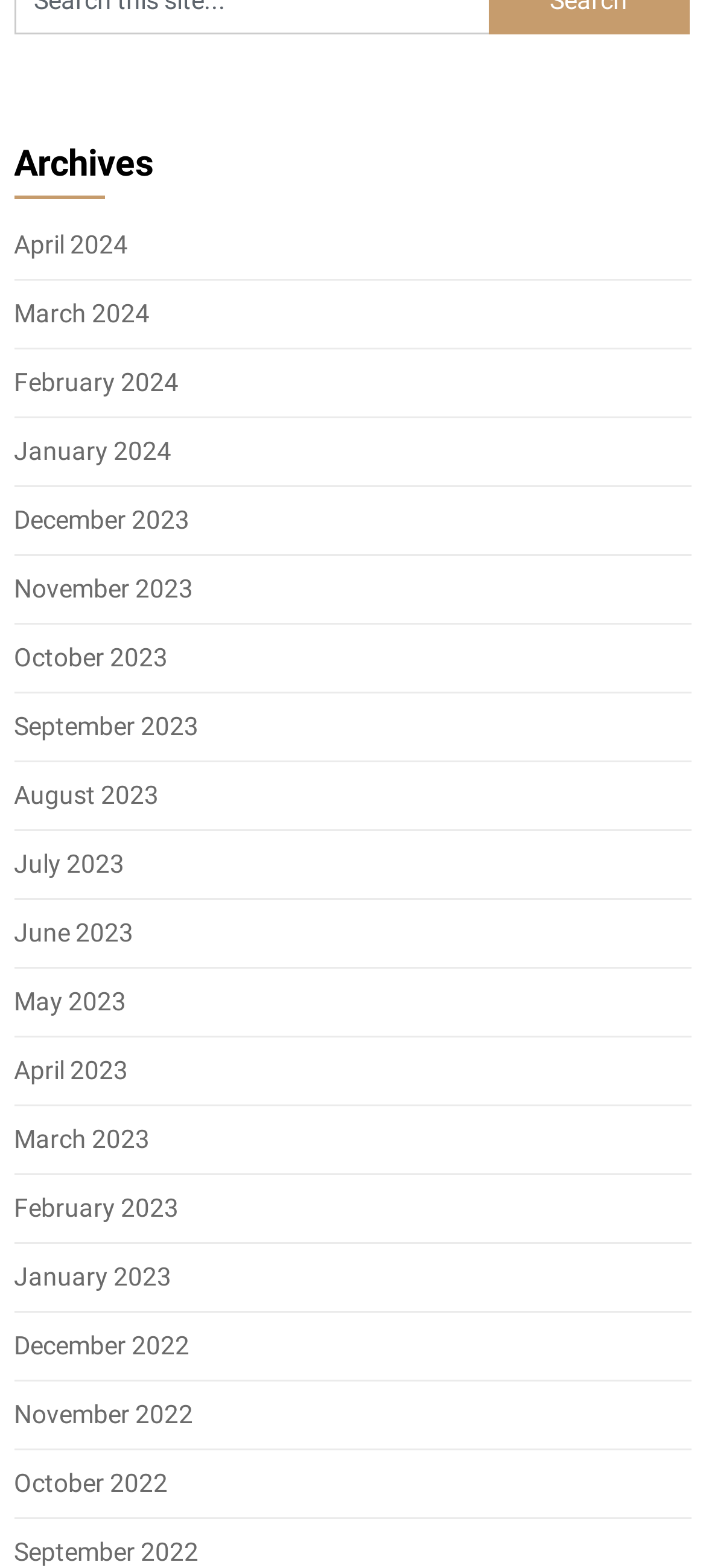Answer the question in one word or a short phrase:
What is the earliest month listed?

September 2022